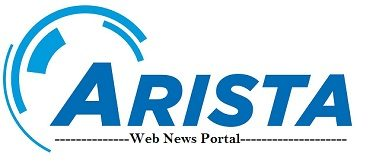Describe the image with as much detail as possible.

The image features the logo of "Arista," a web news portal. The design prominently displays the name "ARISTA" in a bold, vibrant blue font that conveys a sense of modernity and professionalism. Accompanying the name is a circular graphic element that suggests motion or connectivity, enhancing the dynamic feel of the branding. Below the name, a subtle line separates it from the tagline "Web News Portal," presented in a more understated font, indicating the website's focus on delivering news and information online. This logo encapsulates the essence of a contemporary digital platform aimed at providing users with timely and relevant updates in various fields.